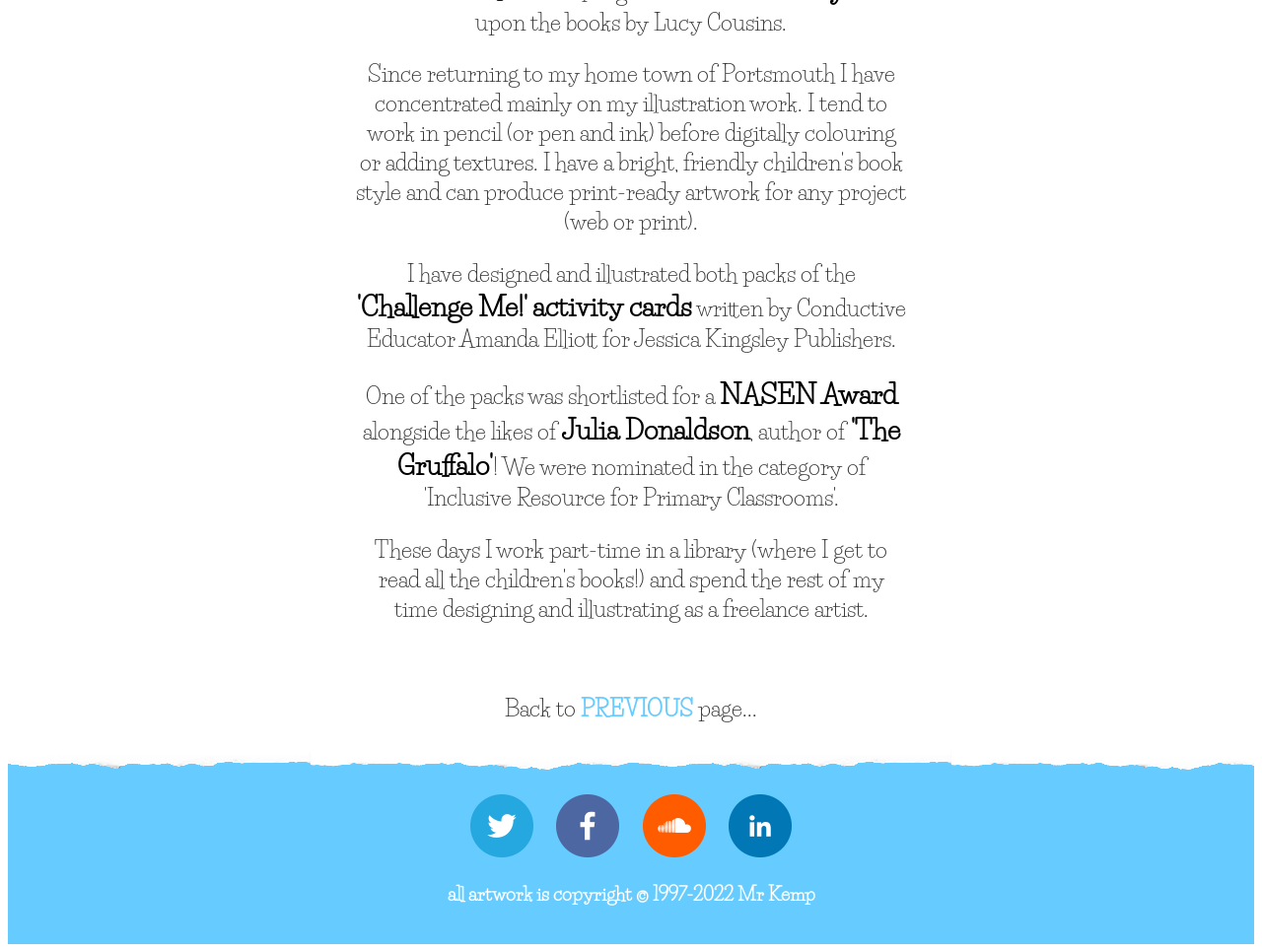Please answer the following question using a single word or phrase: 
What is the name of the publisher?

Jessica Kingsley Publishers